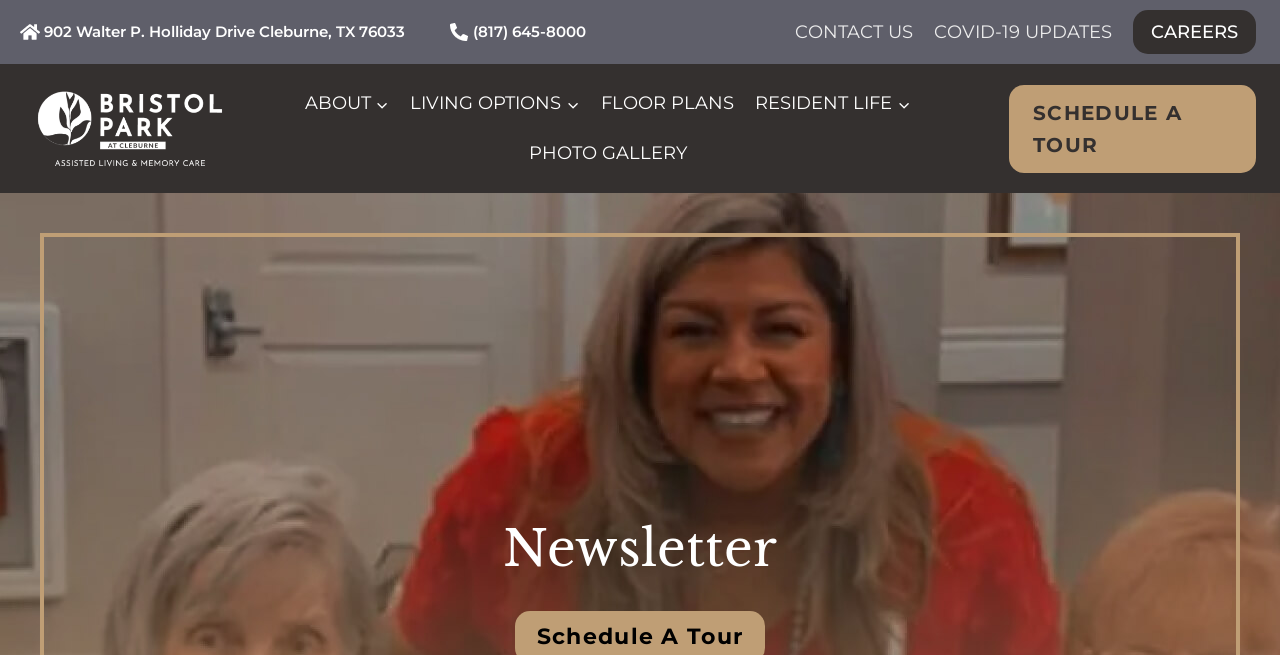Use a single word or phrase to respond to the question:
What is the phone number to contact Bristol Park at Cleburne?

(817) 645-8000